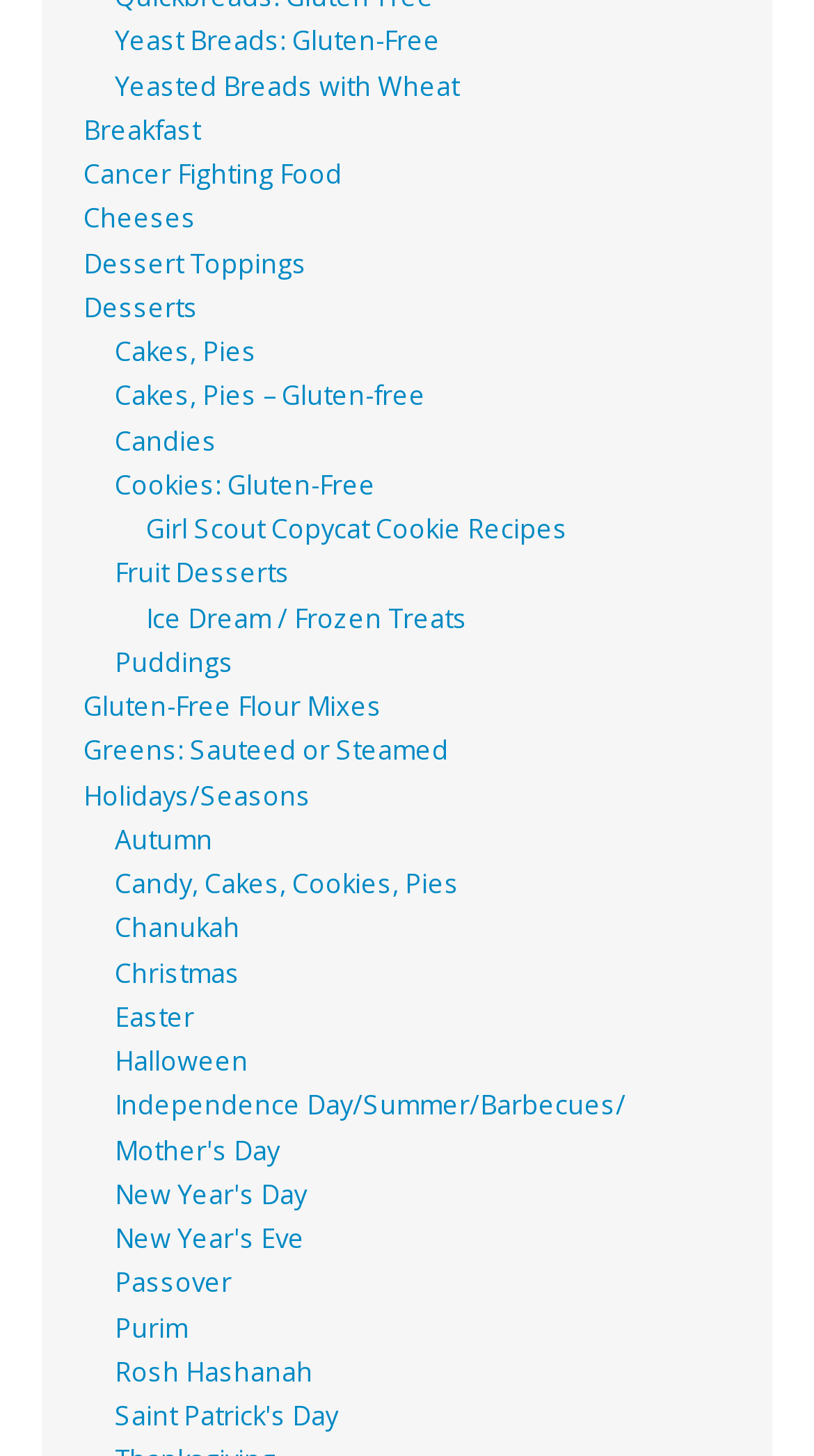Kindly determine the bounding box coordinates for the area that needs to be clicked to execute this instruction: "View Girl Scout Copycat Cookie Recipes".

[0.179, 0.351, 0.697, 0.376]